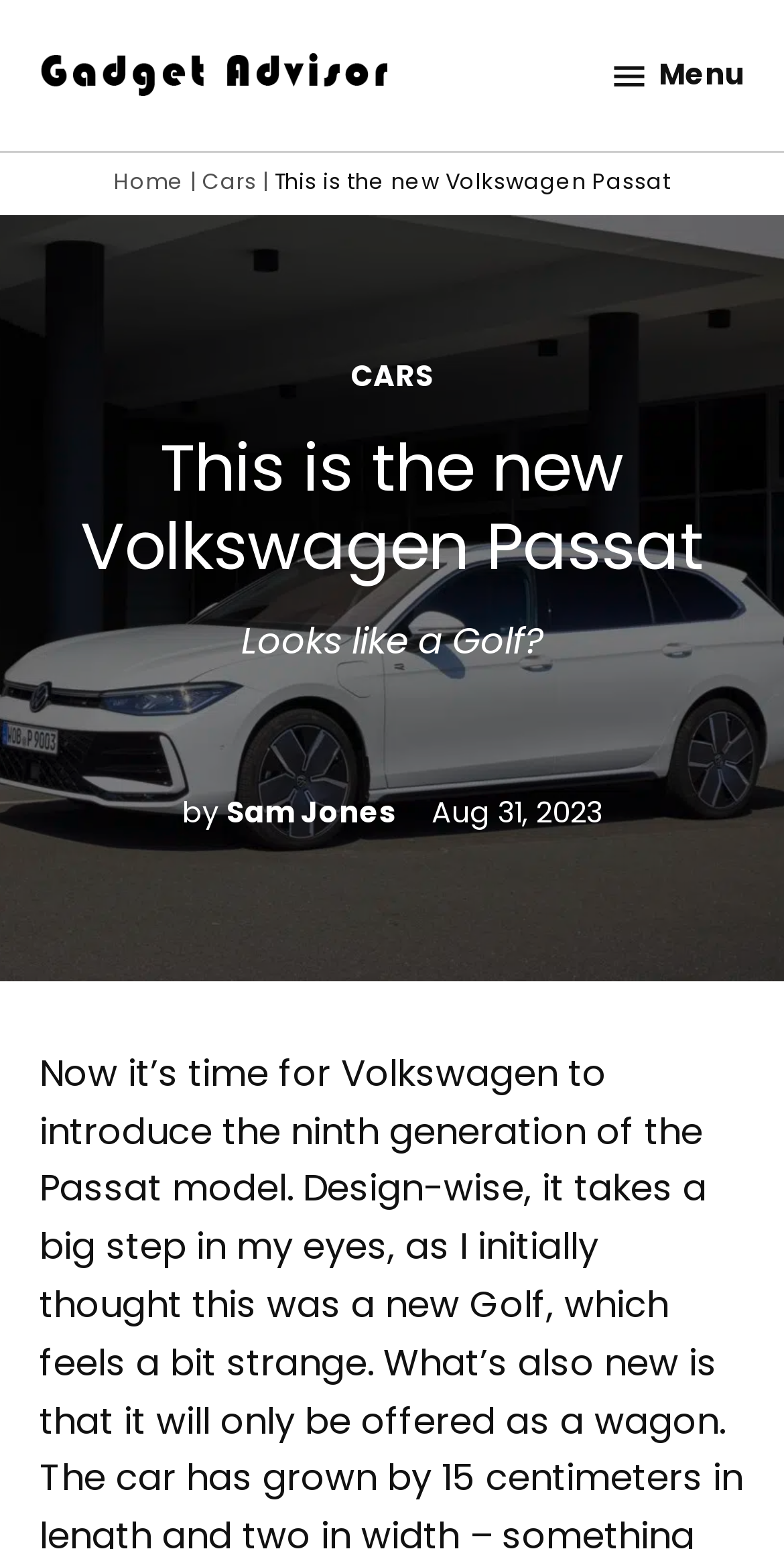What category is the article posted in?
Answer with a single word or phrase, using the screenshot for reference.

CARS